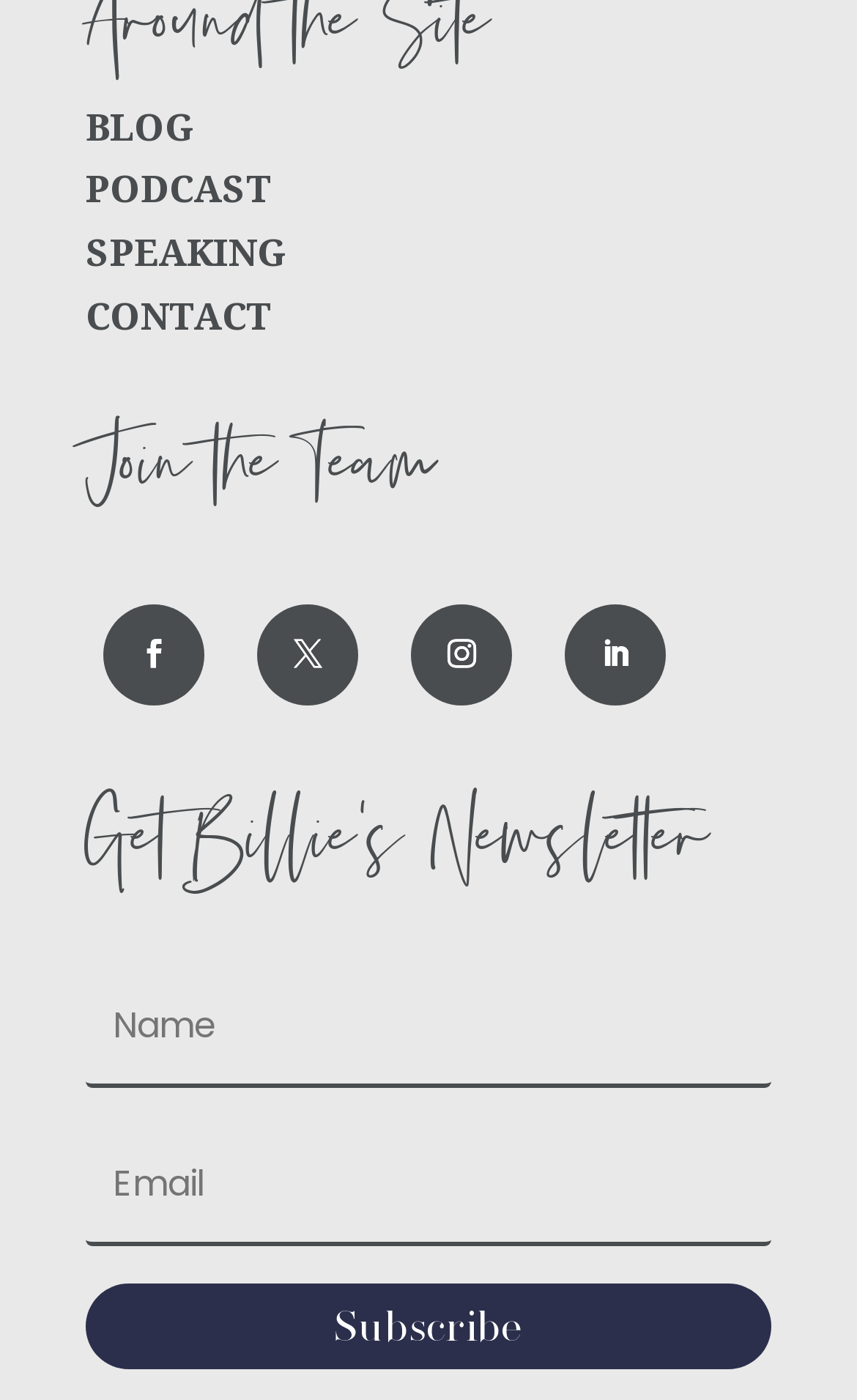Please determine the bounding box coordinates of the element's region to click for the following instruction: "Click on CONTACT".

[0.1, 0.207, 0.318, 0.244]